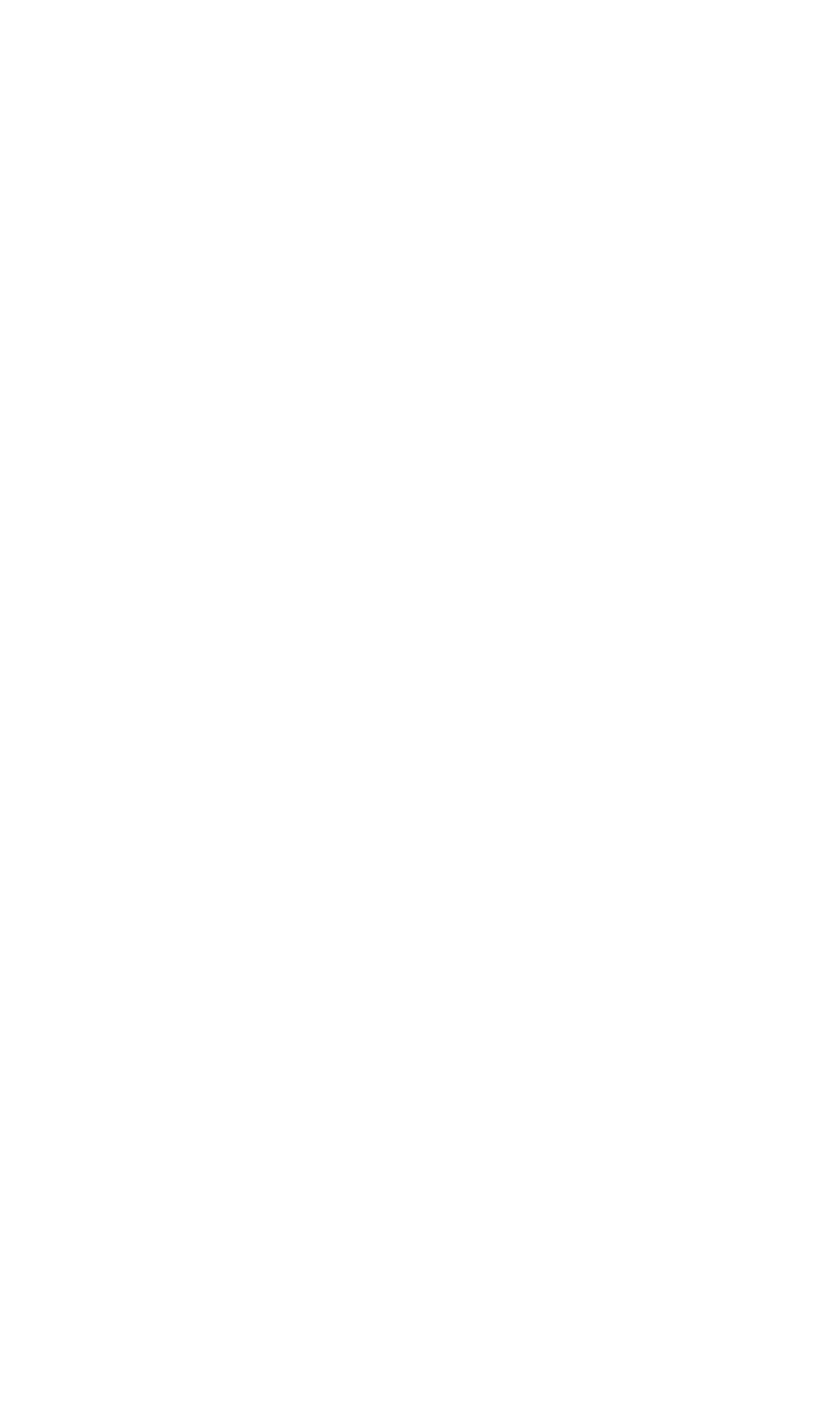Find the bounding box coordinates of the area that needs to be clicked in order to achieve the following instruction: "View the article 'Australian low-paid workers get a 3.75 per cent nominal wage increase but are still worse off in real terms'". The coordinates should be specified as four float numbers between 0 and 1, i.e., [left, top, right, bottom].

[0.05, 0.251, 0.904, 0.35]